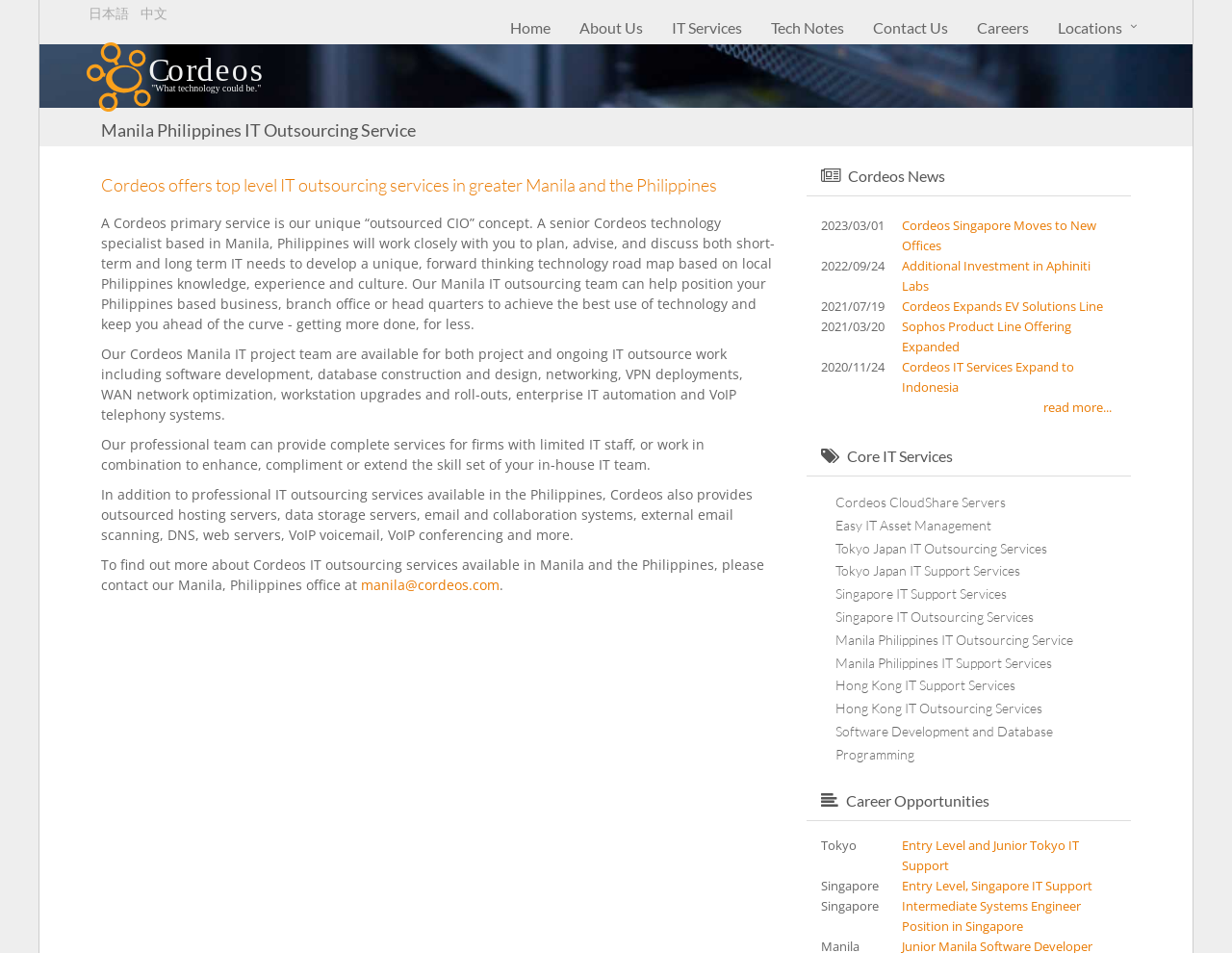Please specify the coordinates of the bounding box for the element that should be clicked to carry out this instruction: "Learn more about Cordeos CloudShare Servers". The coordinates must be four float numbers between 0 and 1, formatted as [left, top, right, bottom].

[0.678, 0.518, 0.817, 0.535]